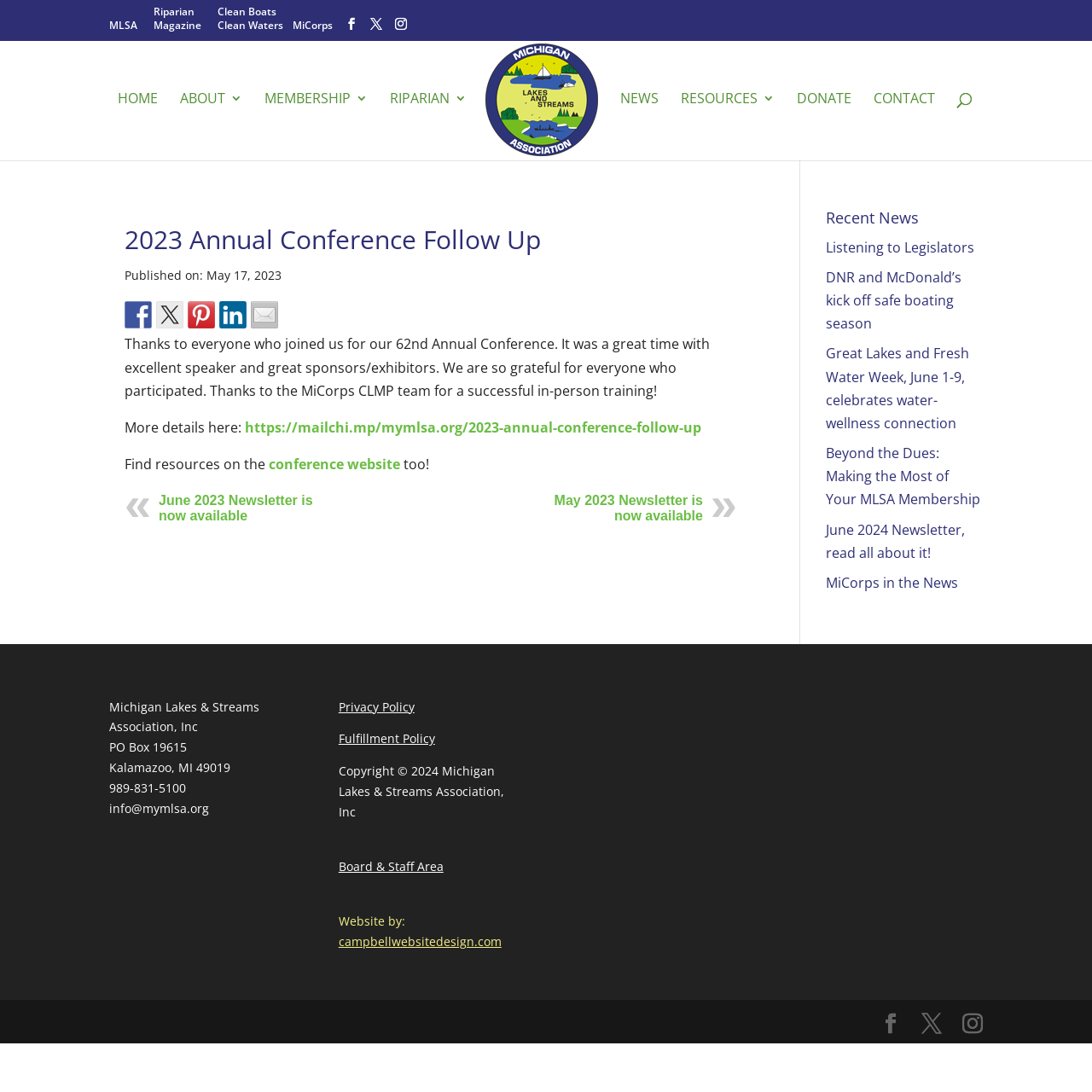What is the name of the organization?
Please give a detailed and elaborate answer to the question based on the image.

I found the answer by looking at the top of the webpage, where the organization's name is displayed prominently.